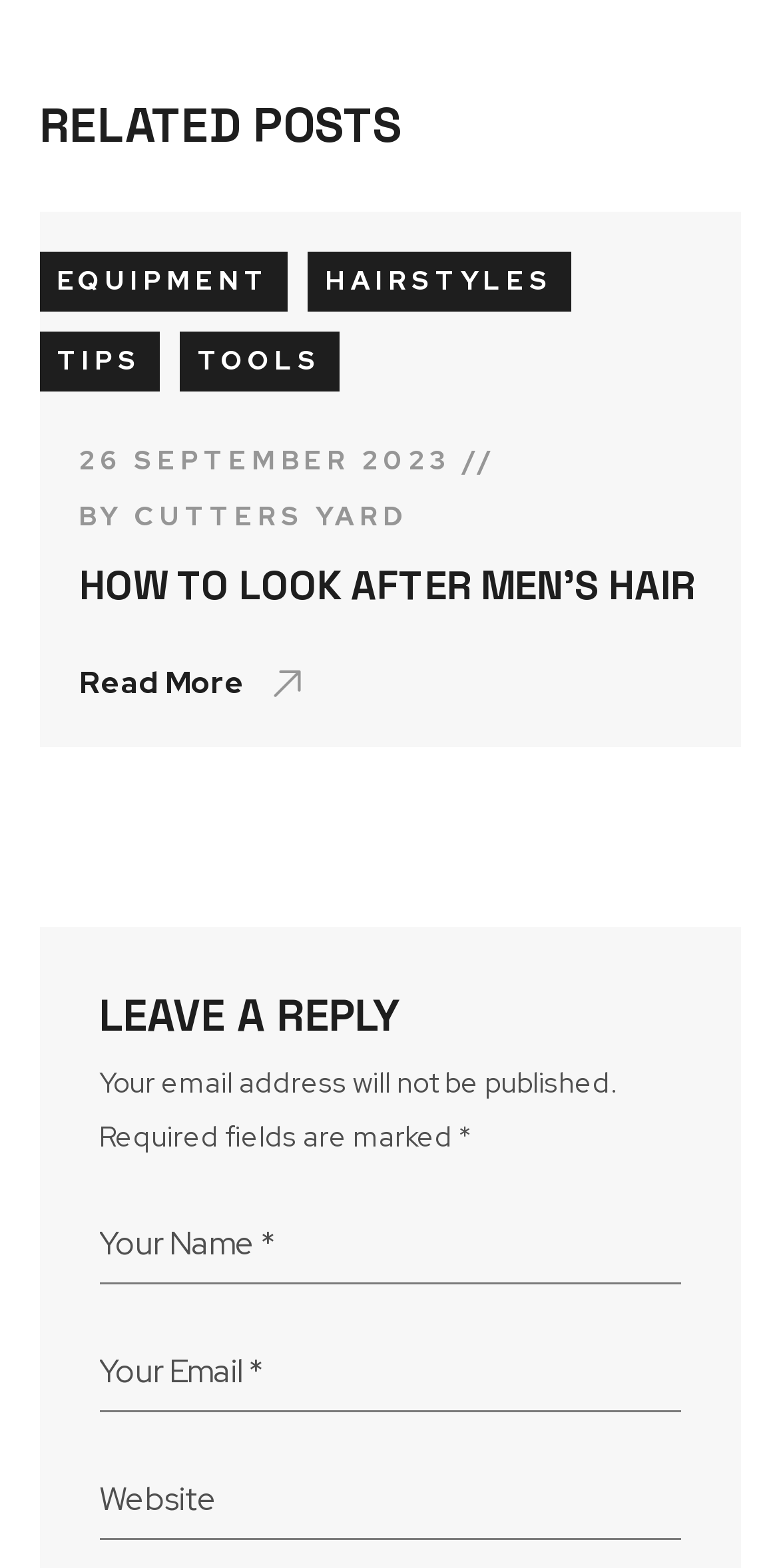How many links are there in the 'RELATED POSTS' section?
Please respond to the question with as much detail as possible.

I counted the number of links under the 'RELATED POSTS' section, which includes 'EQUIPMENT', 'HAIRSTYLES', 'TIPS', 'TOOLS', and 'HOW TO LOOK AFTER MEN’S HAIR'.